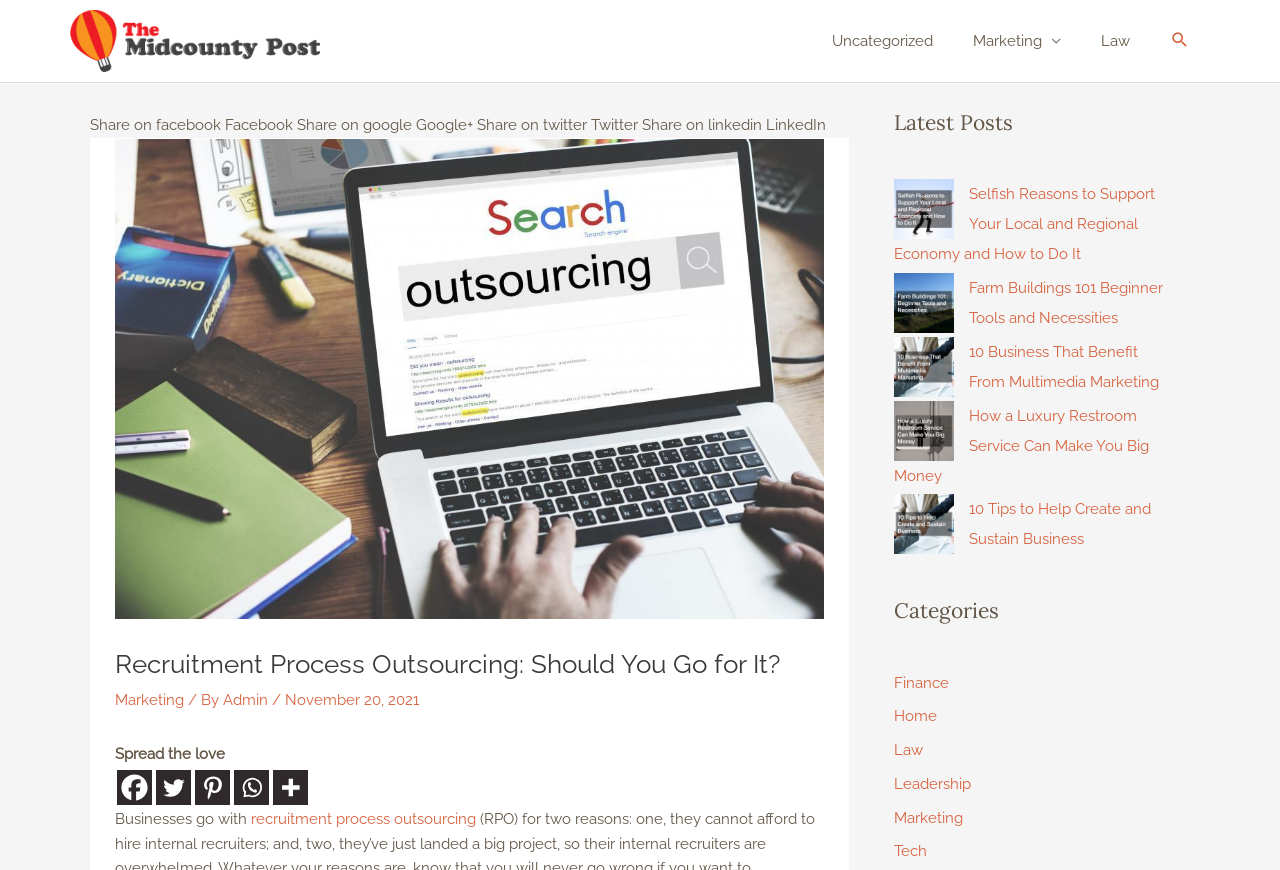What are the categories available on the website?
Your answer should be a single word or phrase derived from the screenshot.

Finance, Home, Law, Leadership, Marketing, Tech